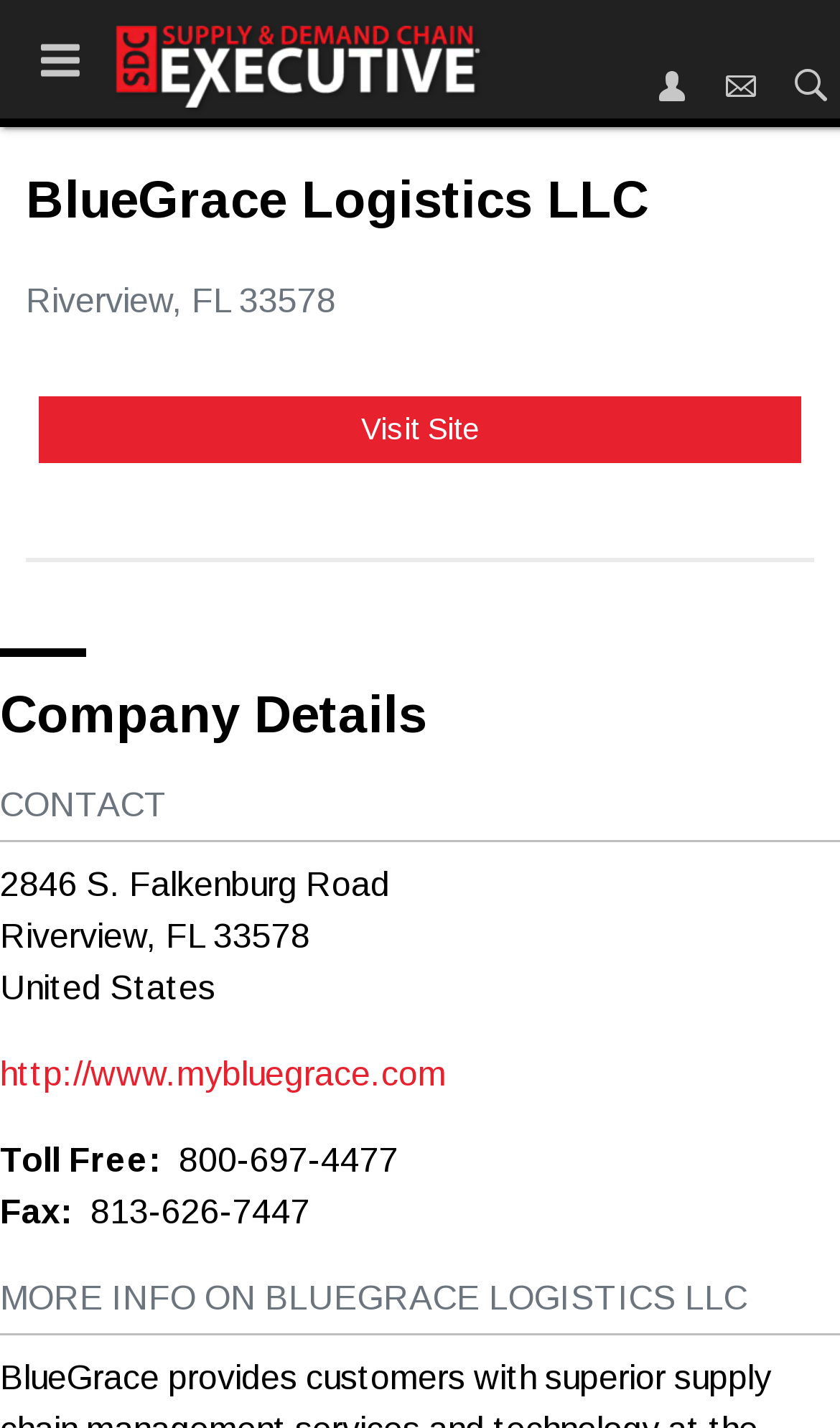What is the address of the company?
Relying on the image, give a concise answer in one word or a brief phrase.

2846 S. Falkenburg Road, Riverview, FL 33578